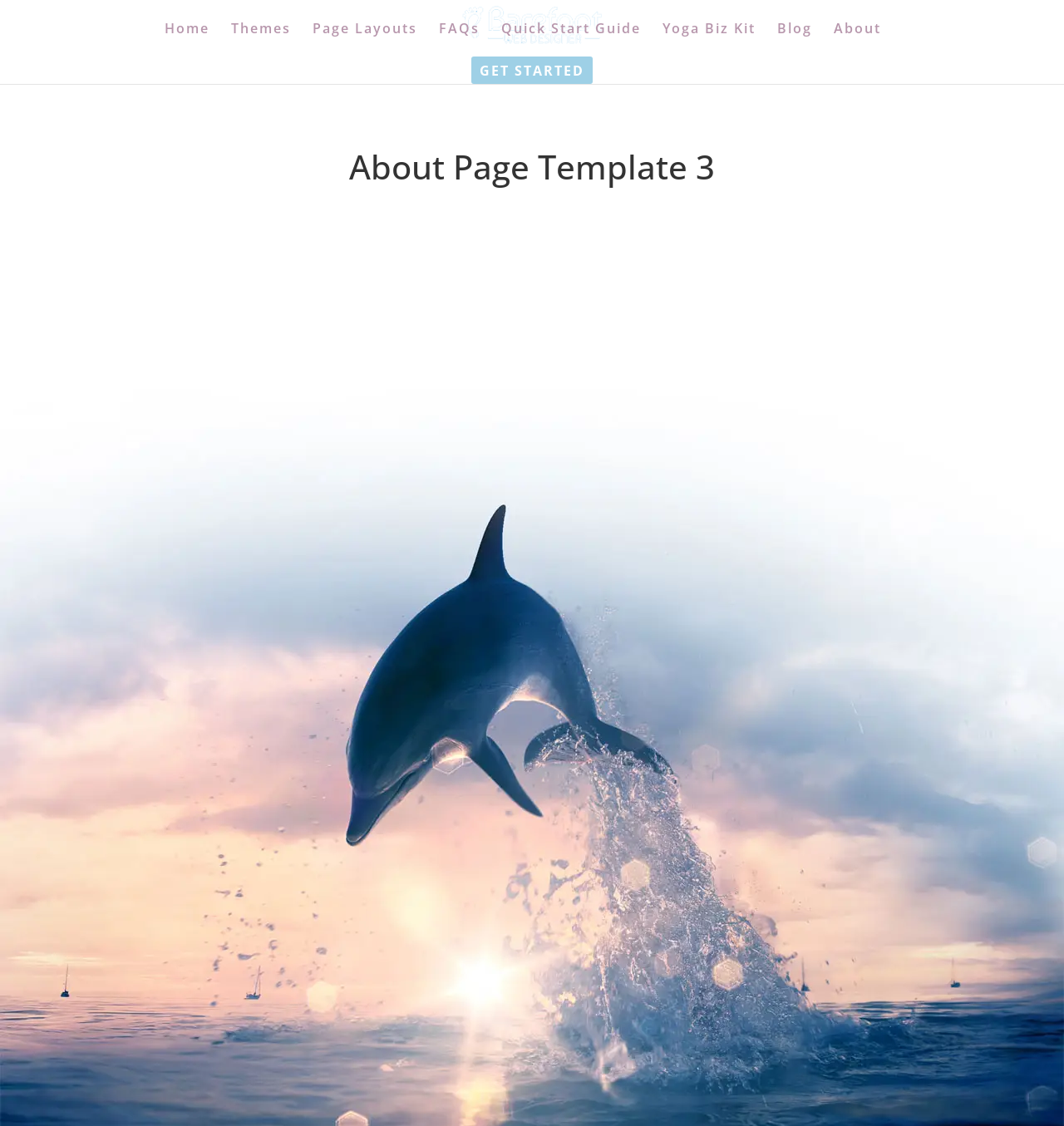What is the purpose of this website?
Answer the question with a detailed explanation, including all necessary information.

Based on the links and content on the webpage, it appears that this website is designed to provide services for yoga teachers, offering affordable and eye-catching website design. The various links, such as 'Yoga Website Designs', 'Themes', and 'Page Layouts', suggest that the website is focused on providing design solutions for yoga-related websites.